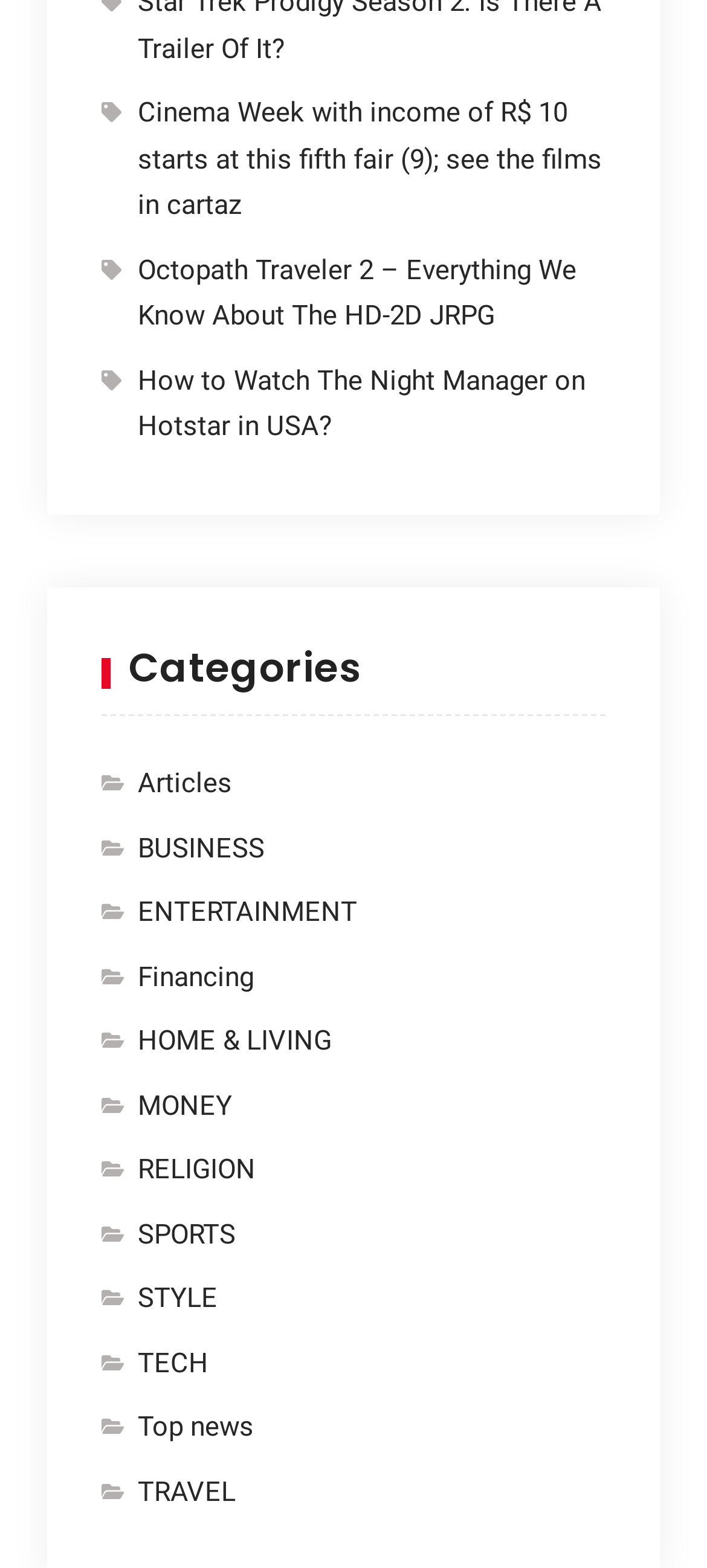Provide the bounding box coordinates for the UI element that is described as: "Top news".

[0.194, 0.896, 0.724, 0.926]